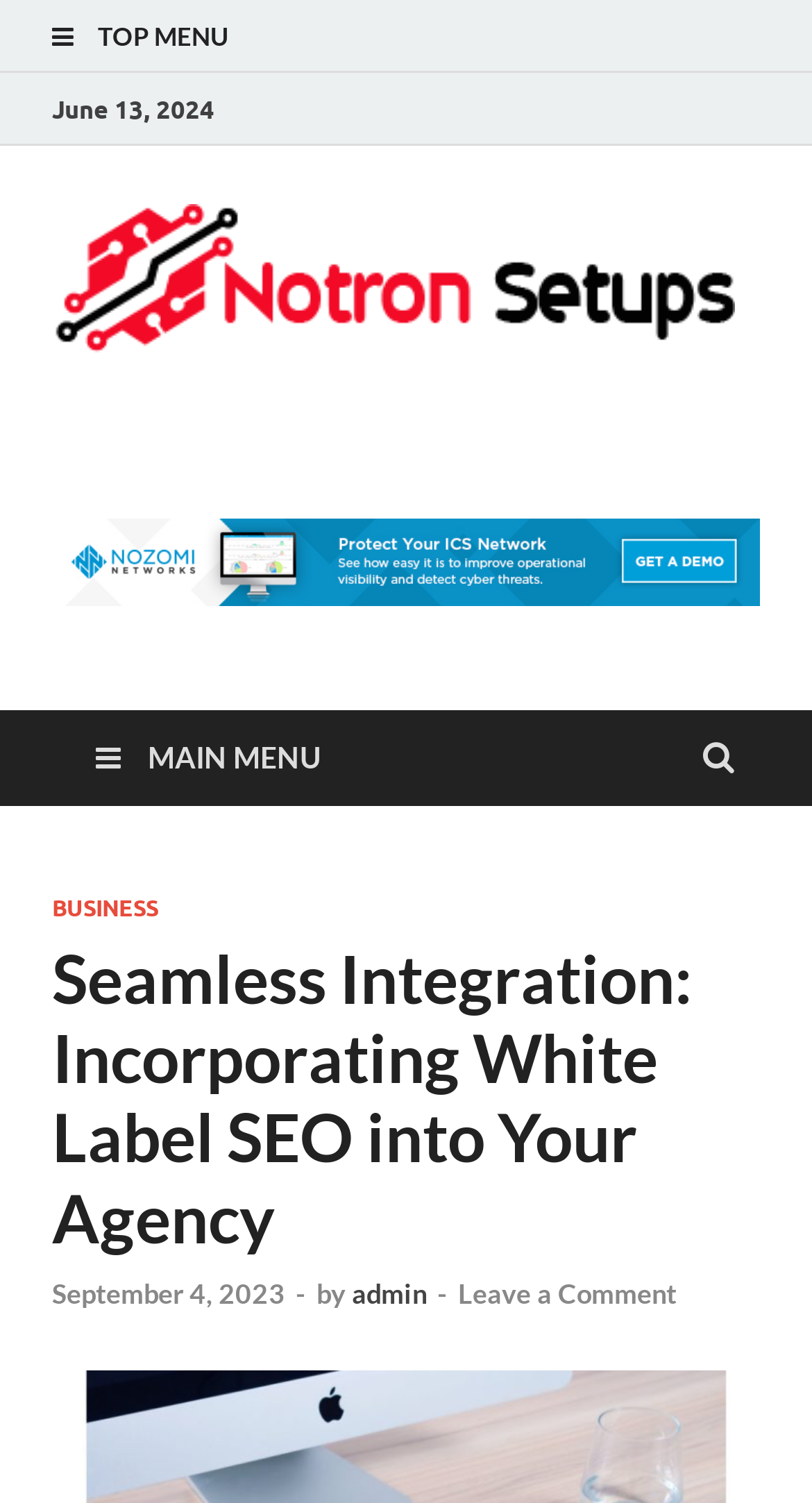Please determine the bounding box coordinates, formatted as (top-left x, top-left y, bottom-right x, bottom-right y), with all values as floating point numbers between 0 and 1. Identify the bounding box of the region described as: Leave a Comment

[0.564, 0.849, 0.833, 0.871]